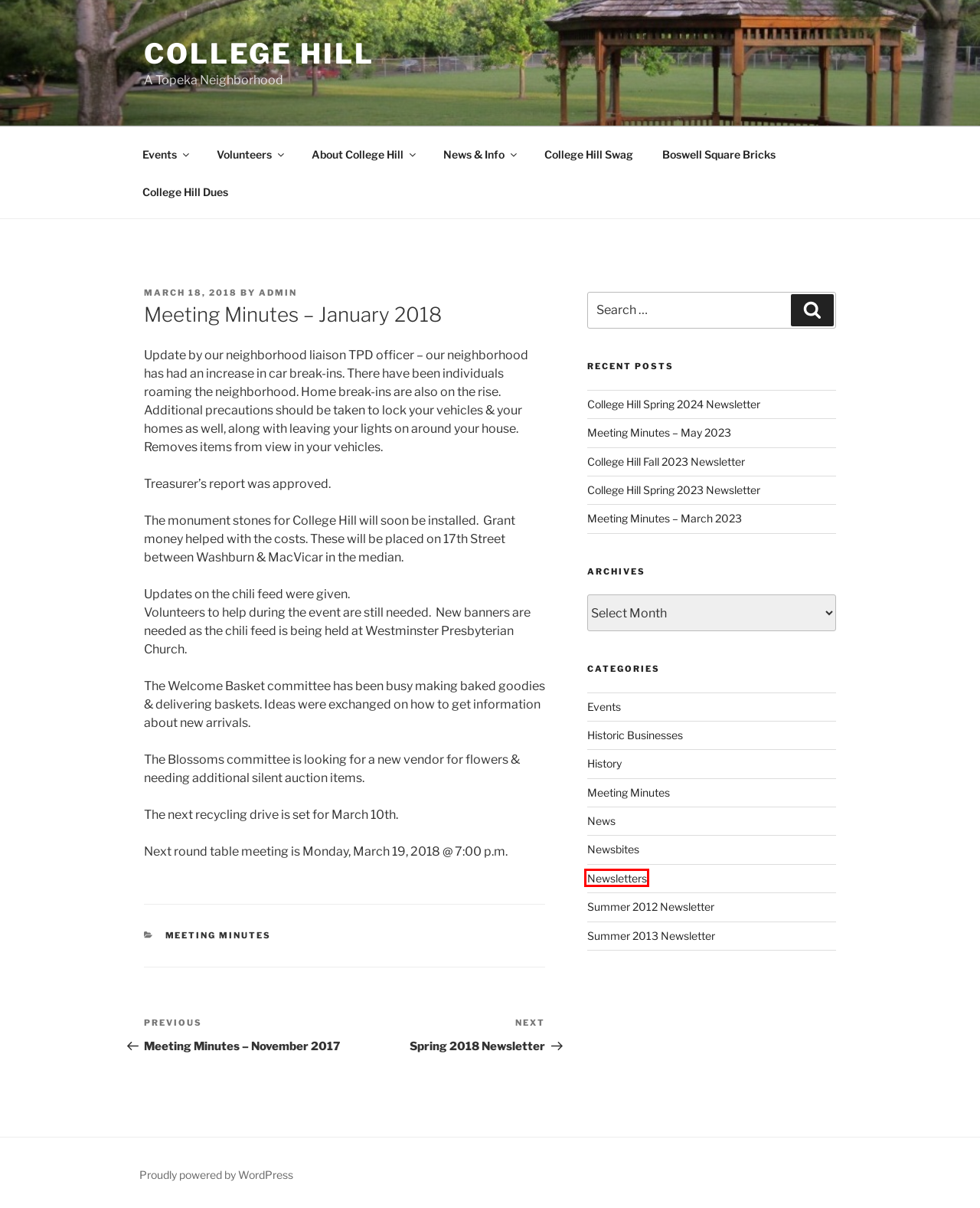Given a screenshot of a webpage with a red bounding box around an element, choose the most appropriate webpage description for the new page displayed after clicking the element within the bounding box. Here are the candidates:
A. Summer 2013 Newsletter | College Hill
B. College Hill Neighborhood : Topeka, KS
C. Admin | College Hill
D. College Hill Dues | College Hill
E. Spring 2018 Newsletter | College Hill
F. Newsbites | College Hill
G. Volunteers | College Hill
H. Newsletters | College Hill

H